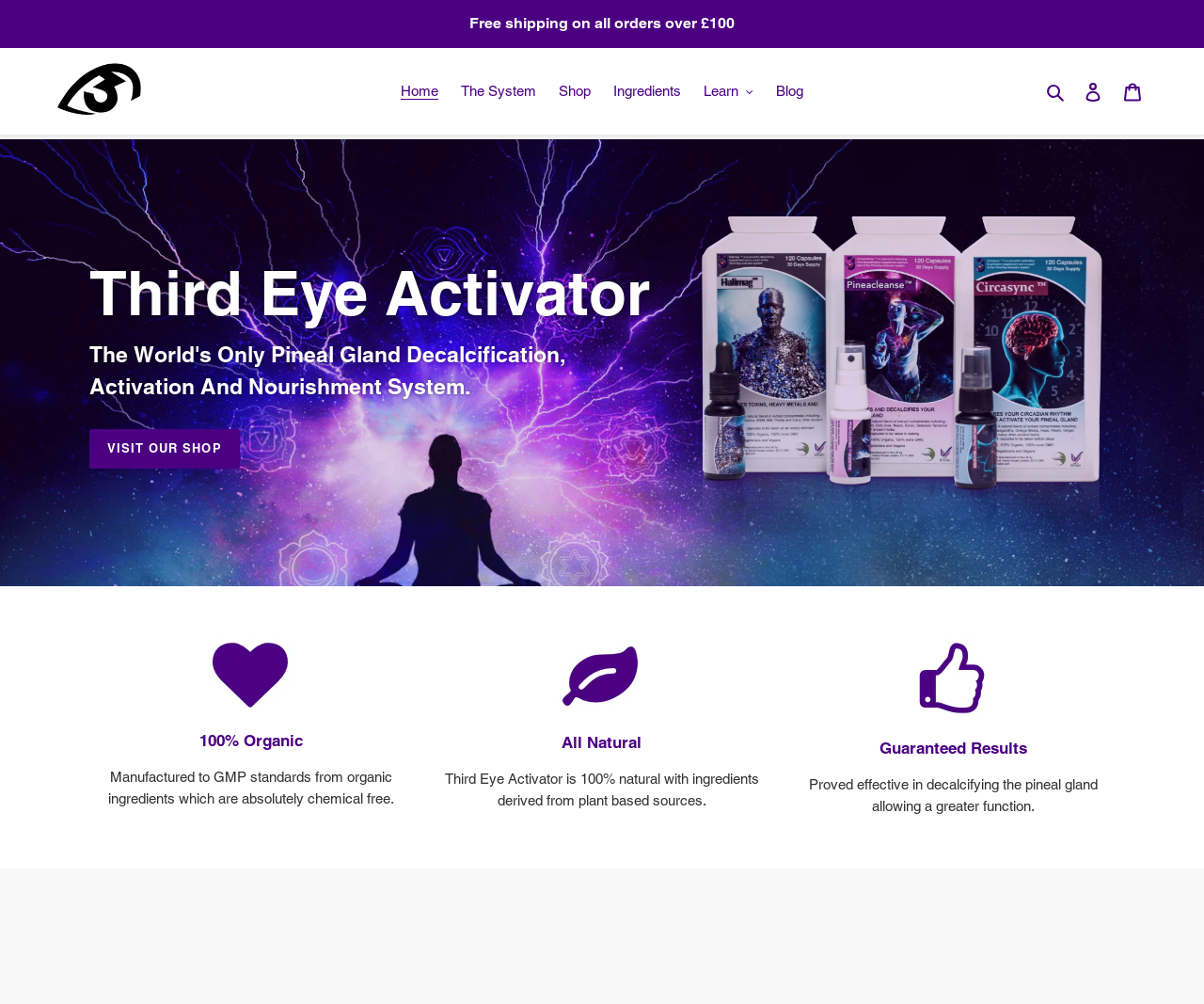How many main navigation links are there?
Based on the visual, give a brief answer using one word or a short phrase.

6